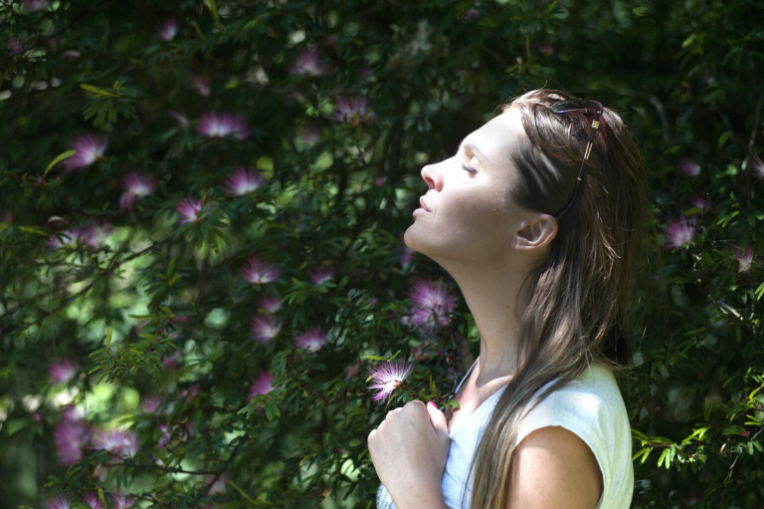Provide a comprehensive description of the image.

A serene moment captures a woman standing amidst lush greenery, her face turned skyward with eyes closed, embodying a sense of peace and contemplation. She clasps her hands gently in front of her, suggesting a posture of prayer or reflection. The soft sunlight illuminates her features, highlighting her profile, and her long hair cascades down her shoulders. In the background, delicate pink flowers peek from the foliage, enhancing the tranquil atmosphere. This image beautifully conveys a connection with nature and the spiritual act of prayer, inviting viewers to reflect on their own moments of introspection and connection with the divine.